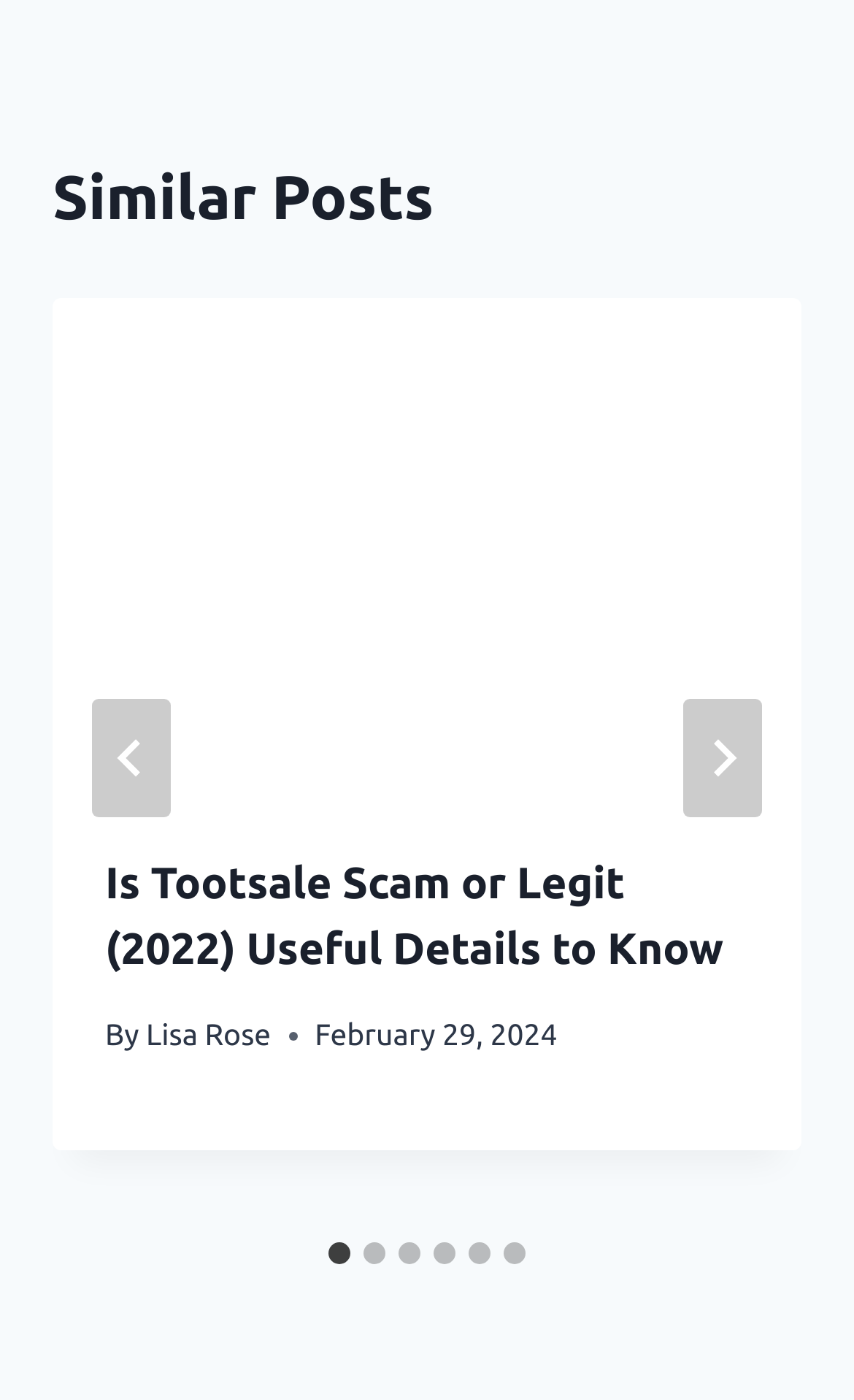What is the date of the first article?
Look at the webpage screenshot and answer the question with a detailed explanation.

I found the date of the first article by looking at the child elements of the article. There is a time element with the text 'February 29, 2024' that is a child element of the article, so I answered with that date.